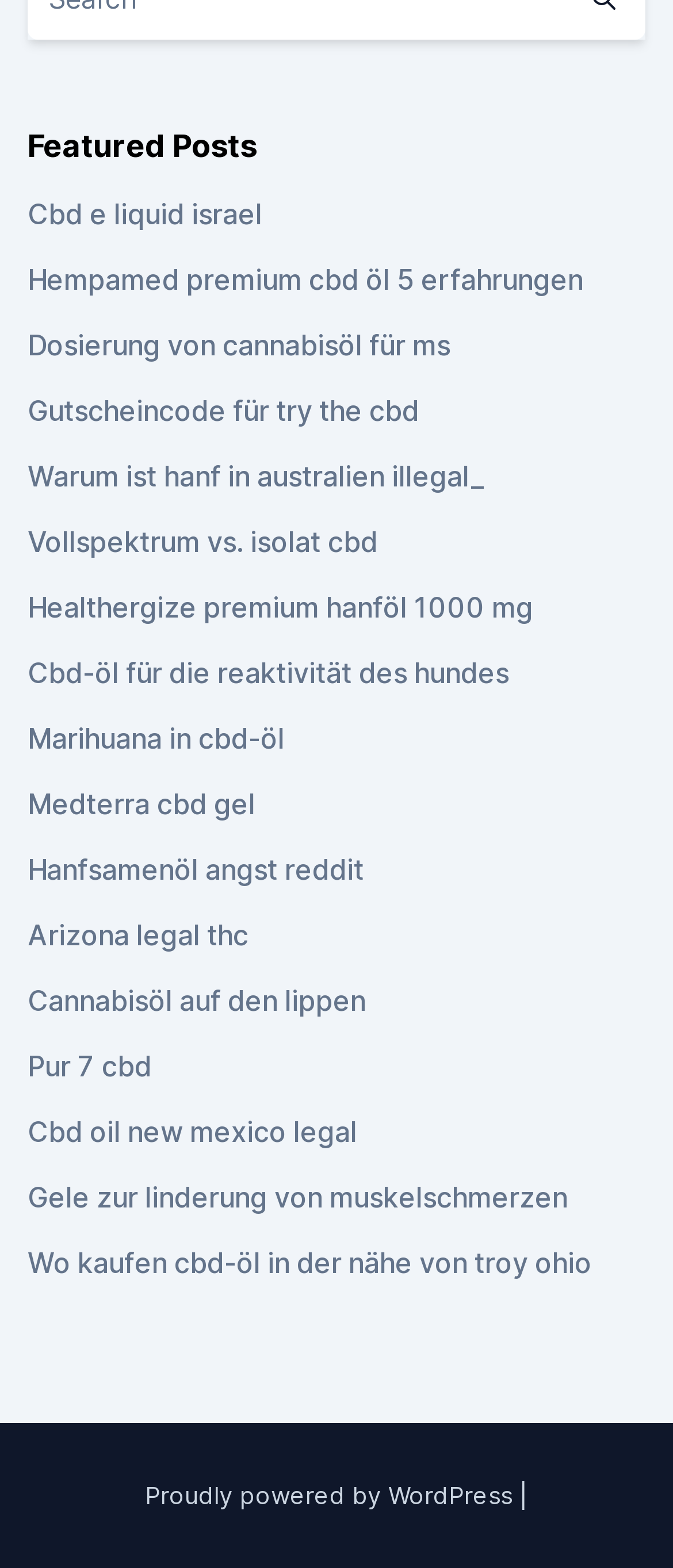Refer to the screenshot and give an in-depth answer to this question: What is the topic of the featured posts?

The webpage has a heading 'Featured Posts' and the links below it are related to CBD and hemp, such as 'Cbd e liquid israel', 'Hempamed premium cbd öl 5 erfahrungen', and so on. Therefore, the topic of the featured posts is CBD and hemp.